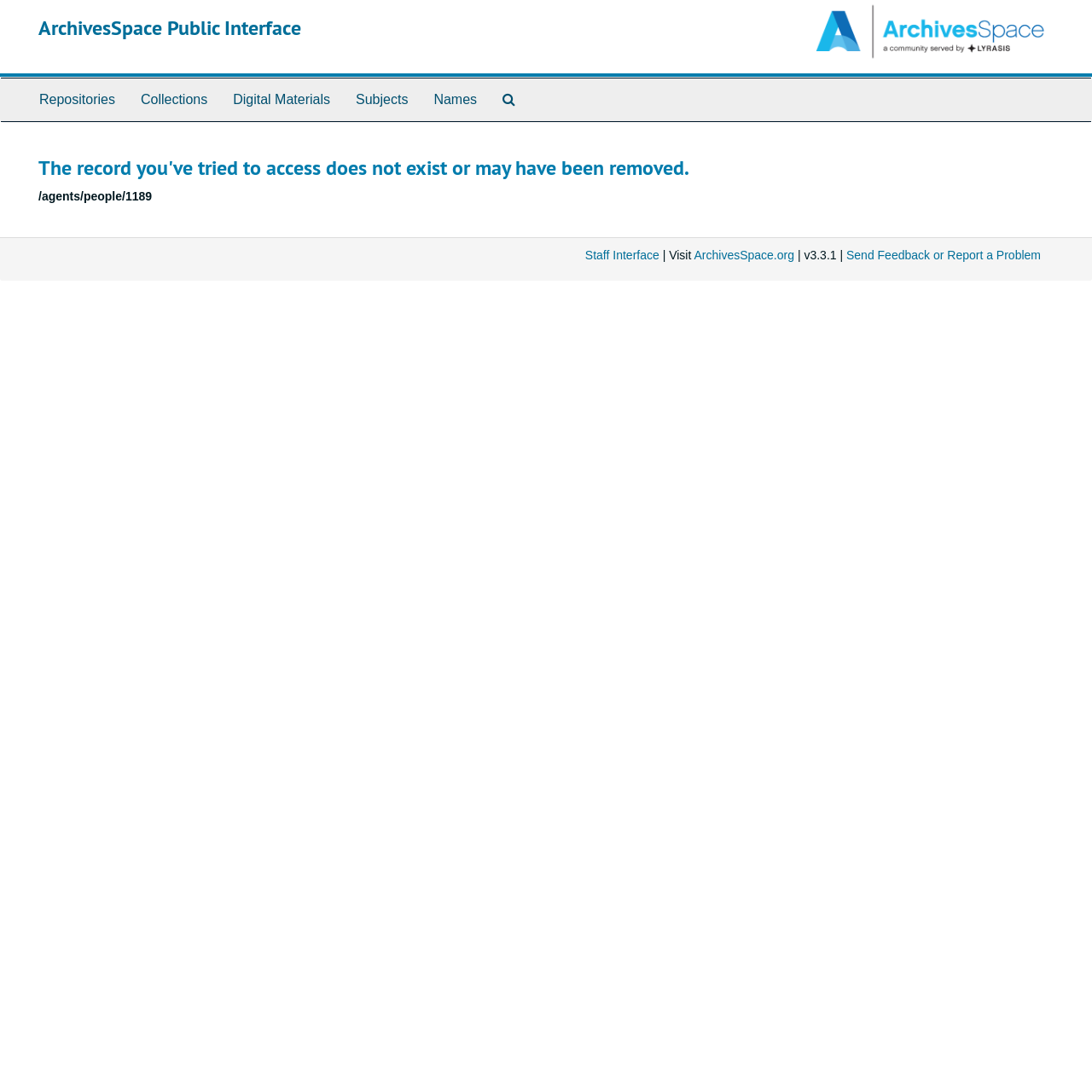Identify the bounding box coordinates of the clickable region necessary to fulfill the following instruction: "visit ArchivesSpace.org". The bounding box coordinates should be four float numbers between 0 and 1, i.e., [left, top, right, bottom].

[0.636, 0.228, 0.727, 0.24]